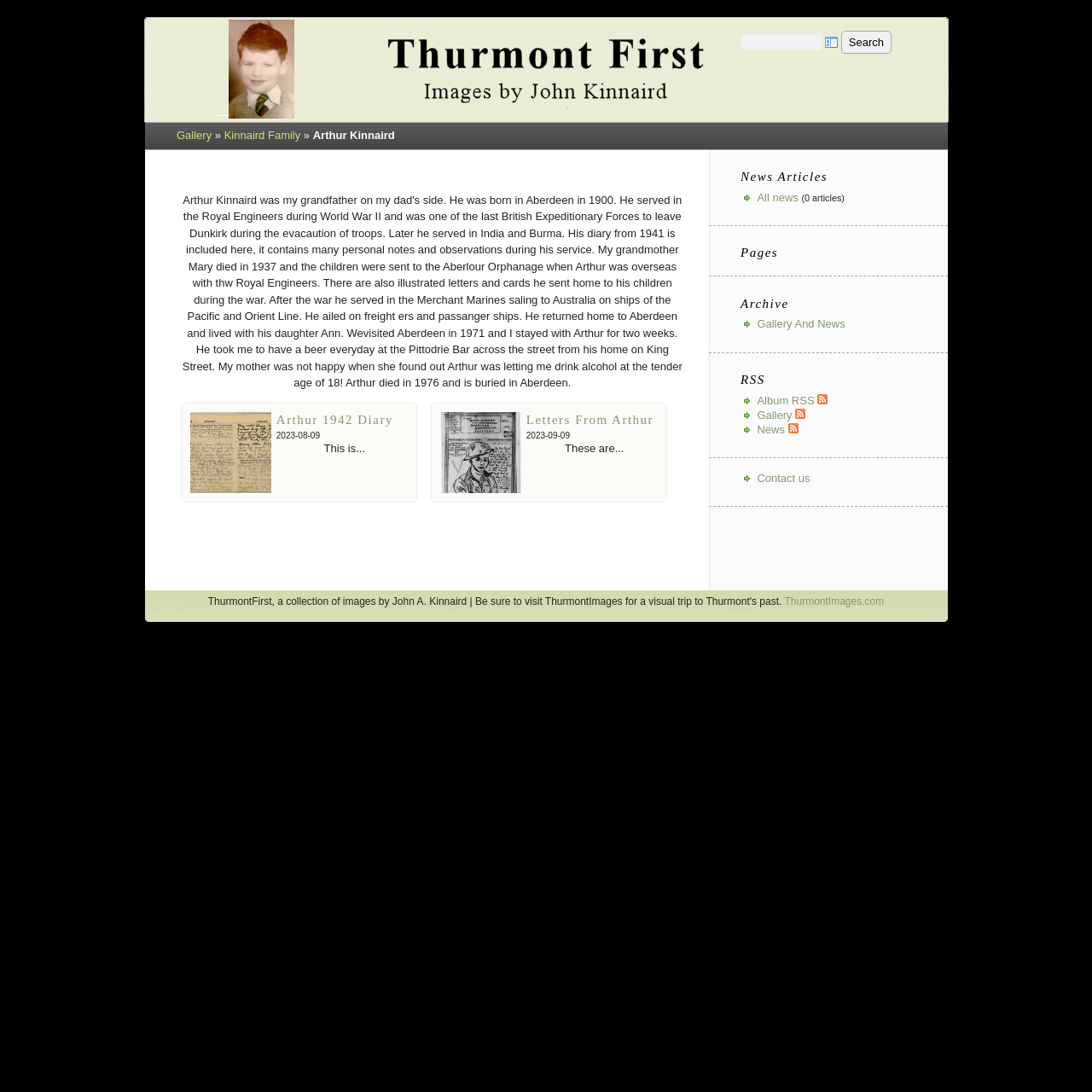From the details in the image, provide a thorough response to the question: How many links are there under the 'Gallery' section?

Under the 'Gallery' section, there are three links: 'Arthur 1942 Diary', 'Letters From Arthur', and 'Gallery And News'. These links are identified by their bounding box coordinates and OCR text.